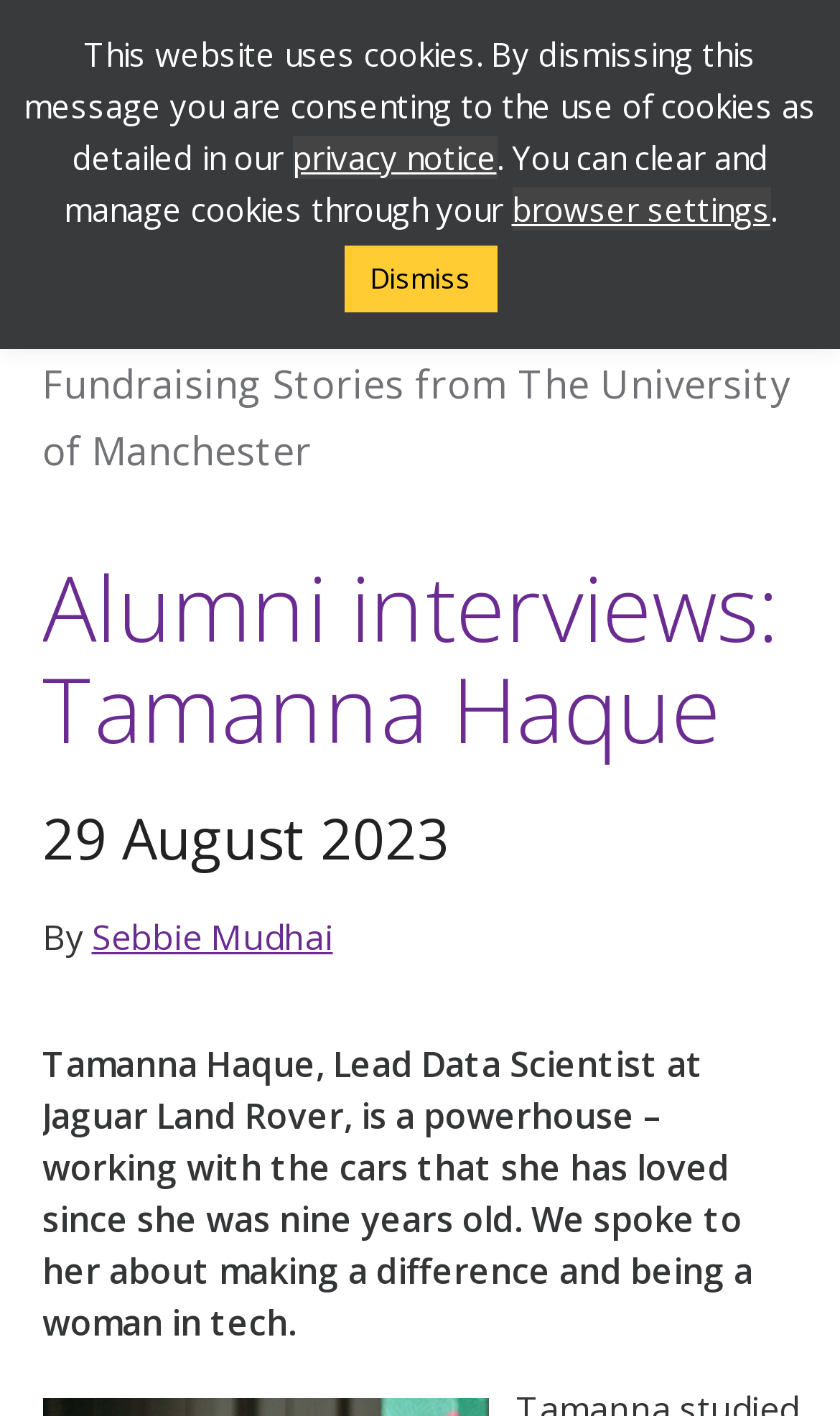Describe all significant elements and features of the webpage.

The webpage is about Tamanna Haque, an alumnus of The University of Manchester, and her interview about her experience as a Lead Data Scientist at Jaguar Land Rover. 

At the top left of the page, there is a link to The University of Manchester, accompanied by an image of the university's logo. On the top right, there is a menu link with an icon. 

Below the university's logo, there is a heading that reads "Manchester Giving" and a subheading that says "Fundraising Stories from The University of Manchester". 

The main content of the page is an interview with Tamanna Haque, which is divided into sections. The title of the interview, "Alumni interviews: Tamanna Haque", is at the top, followed by the date "29 August 2023". 

Below the title, there is a paragraph that describes Tamanna Haque's work and her experience as a woman in tech. The paragraph is attributed to "Sebbie Mudhai", whose name is a link. 

At the bottom of the page, there is a message about the website's use of cookies, with links to the privacy notice and browser settings. There is also a "Dismiss" button to close the message.